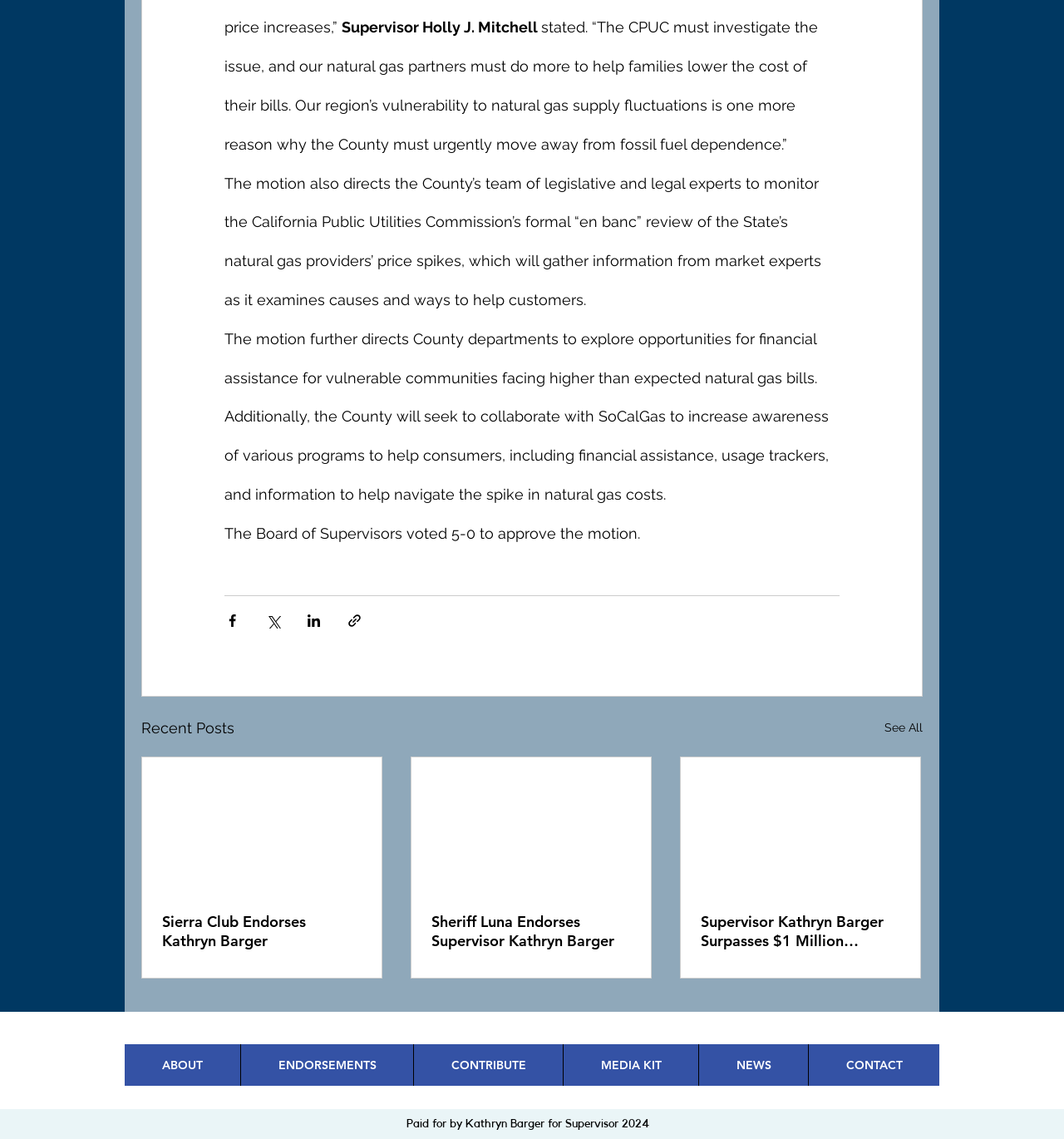Extract the bounding box coordinates for the HTML element that matches this description: "Sierra Club Endorses Kathryn Barger". The coordinates should be four float numbers between 0 and 1, i.e., [left, top, right, bottom].

[0.152, 0.8, 0.34, 0.834]